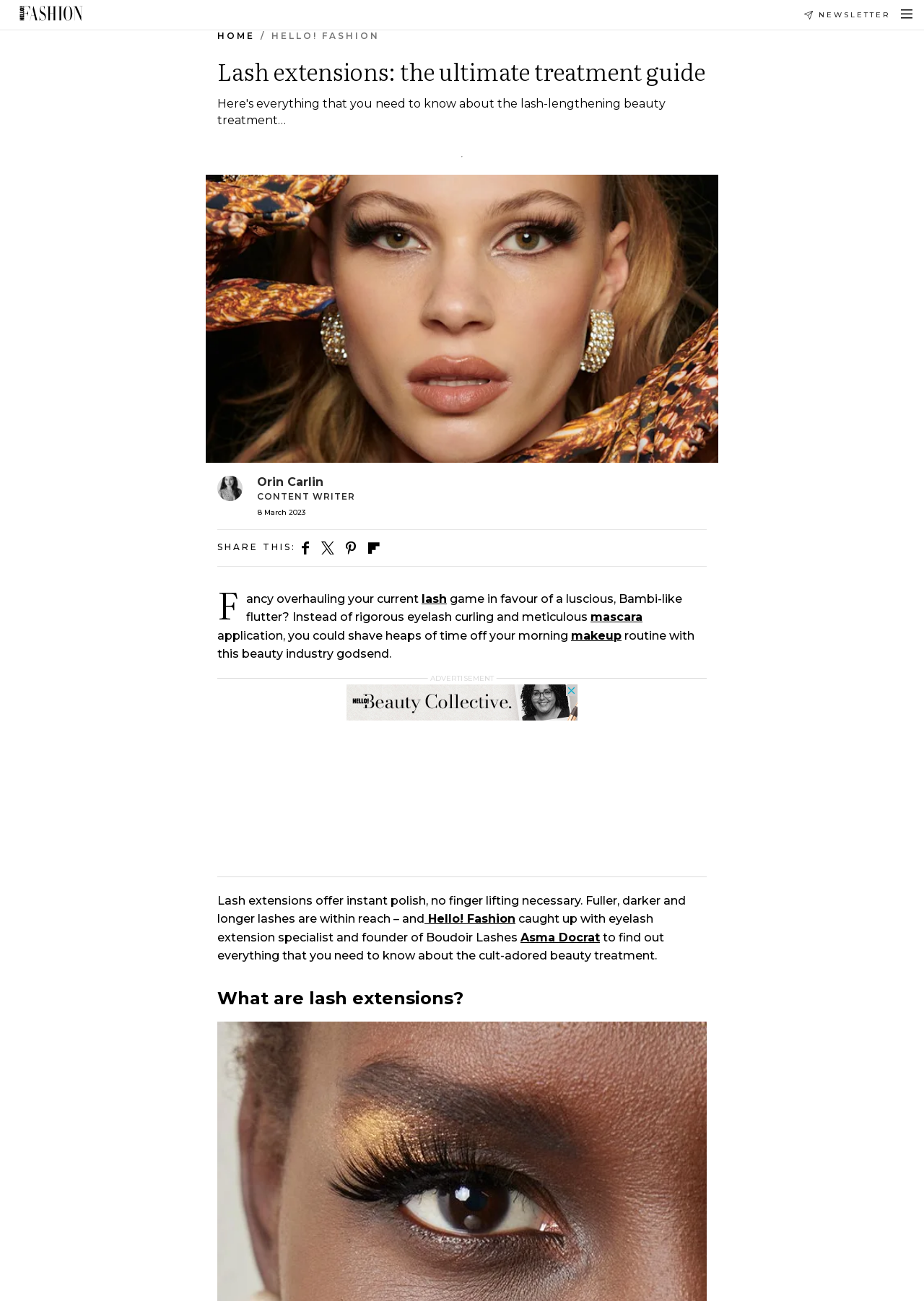Analyze the image and deliver a detailed answer to the question: Who is the eyelash extension specialist interviewed in the article?

The article features an interview with Asma Docrat, who is the founder of Boudoir Lashes and an eyelash extension specialist. She provides expert insights and information about lash extensions in the article.